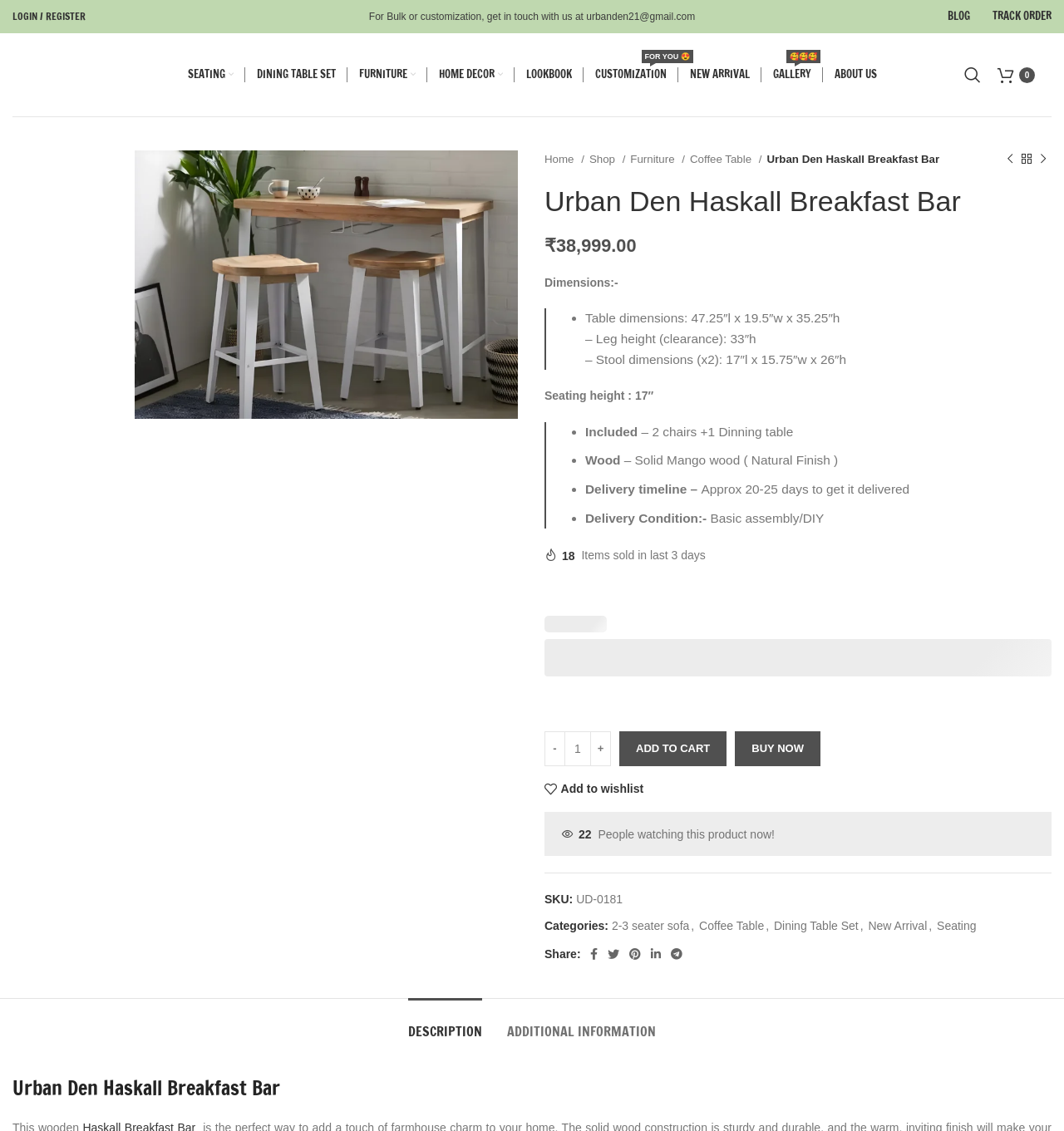Find the bounding box coordinates of the clickable element required to execute the following instruction: "Add product to cart". Provide the coordinates as four float numbers between 0 and 1, i.e., [left, top, right, bottom].

[0.582, 0.646, 0.683, 0.677]